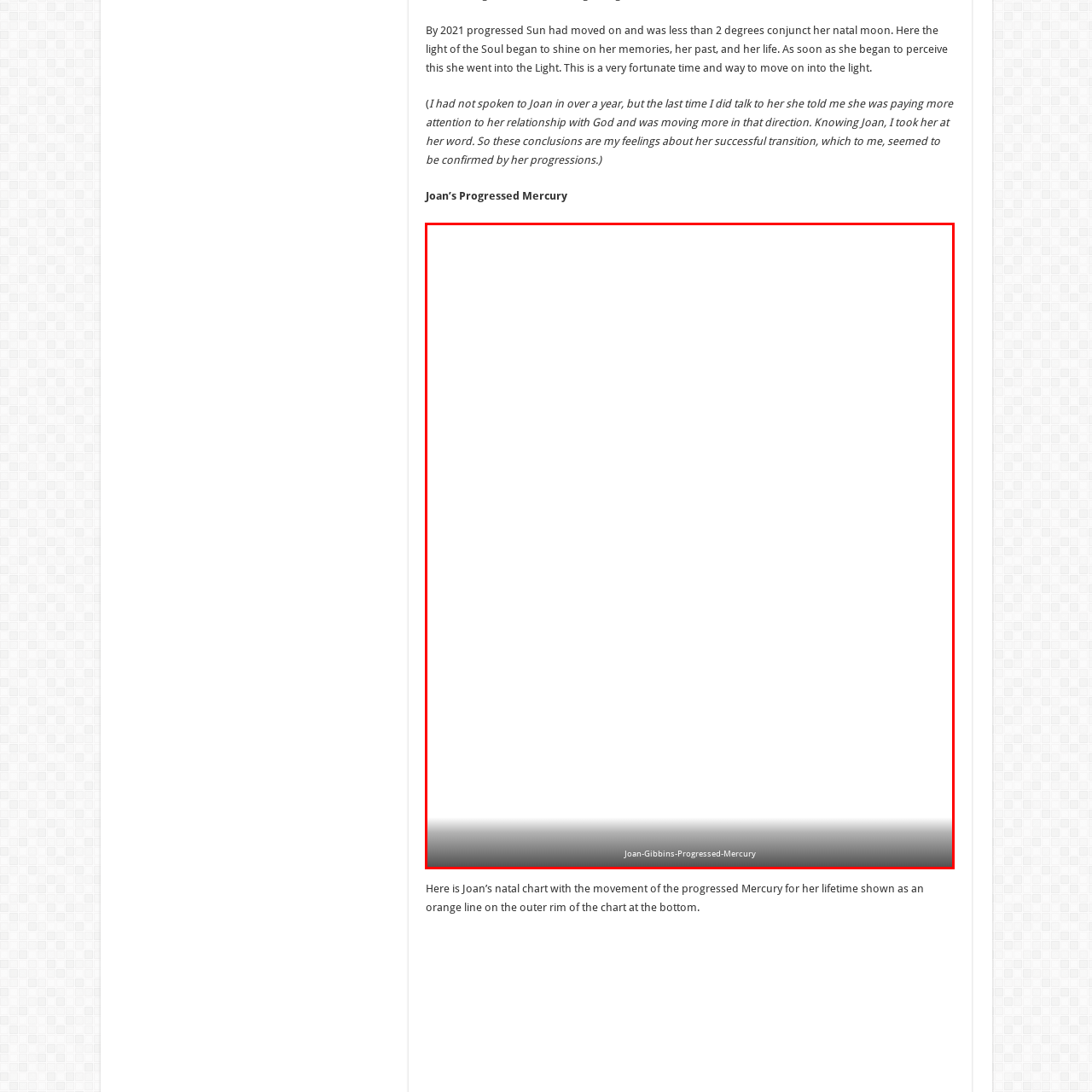Inspect the part framed by the grey rectangle, What phase does the progressed Mercury symbolize? 
Reply with a single word or phrase.

Growth and transformation